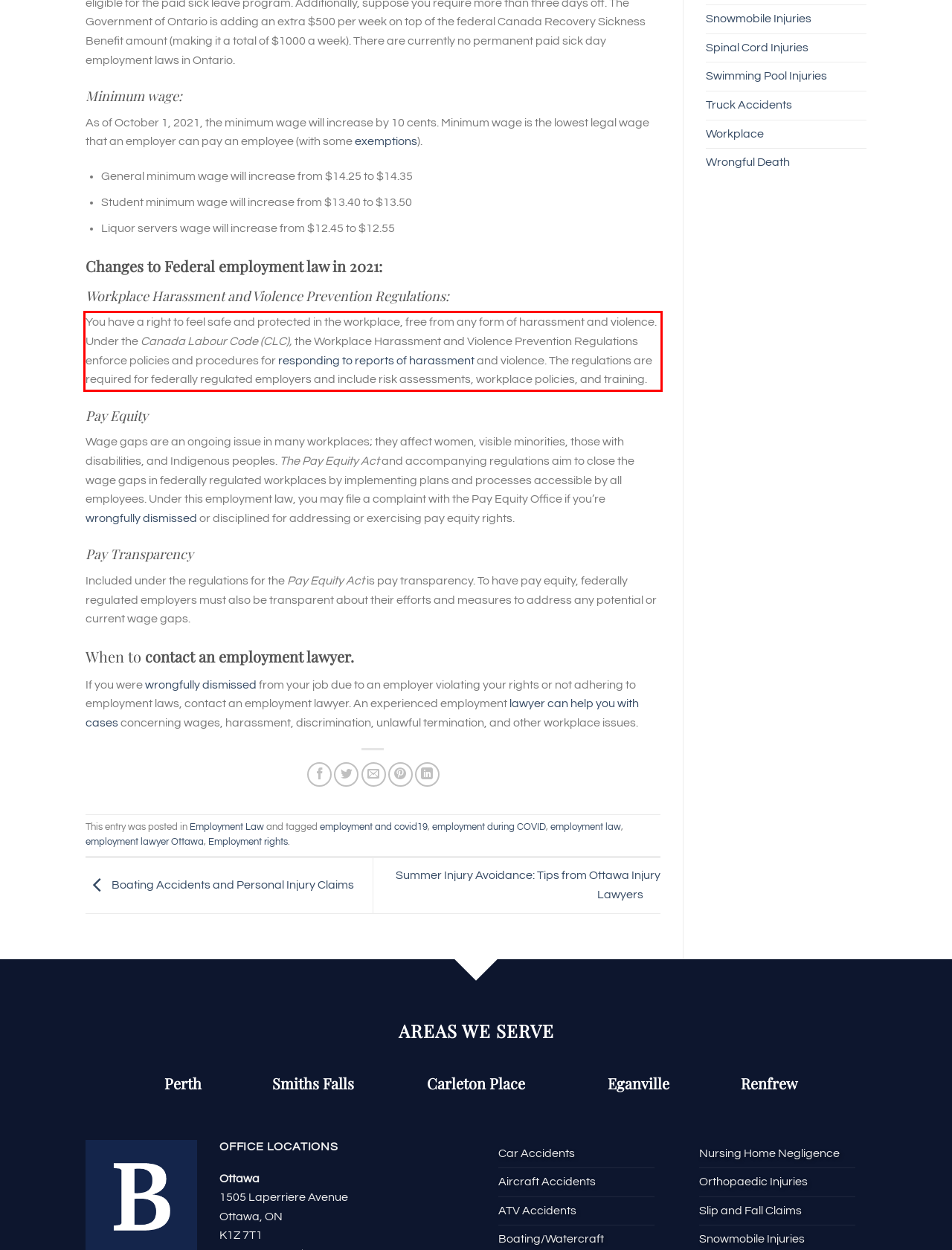You are provided with a screenshot of a webpage containing a red bounding box. Please extract the text enclosed by this red bounding box.

You have a right to feel safe and protected in the workplace, free from any form of harassment and violence. Under the Canada Labour Code (CLC), the Workplace Harassment and Violence Prevention Regulations enforce policies and procedures for responding to reports of harassment and violence. The regulations are required for federally regulated employers and include risk assessments, workplace policies, and training.